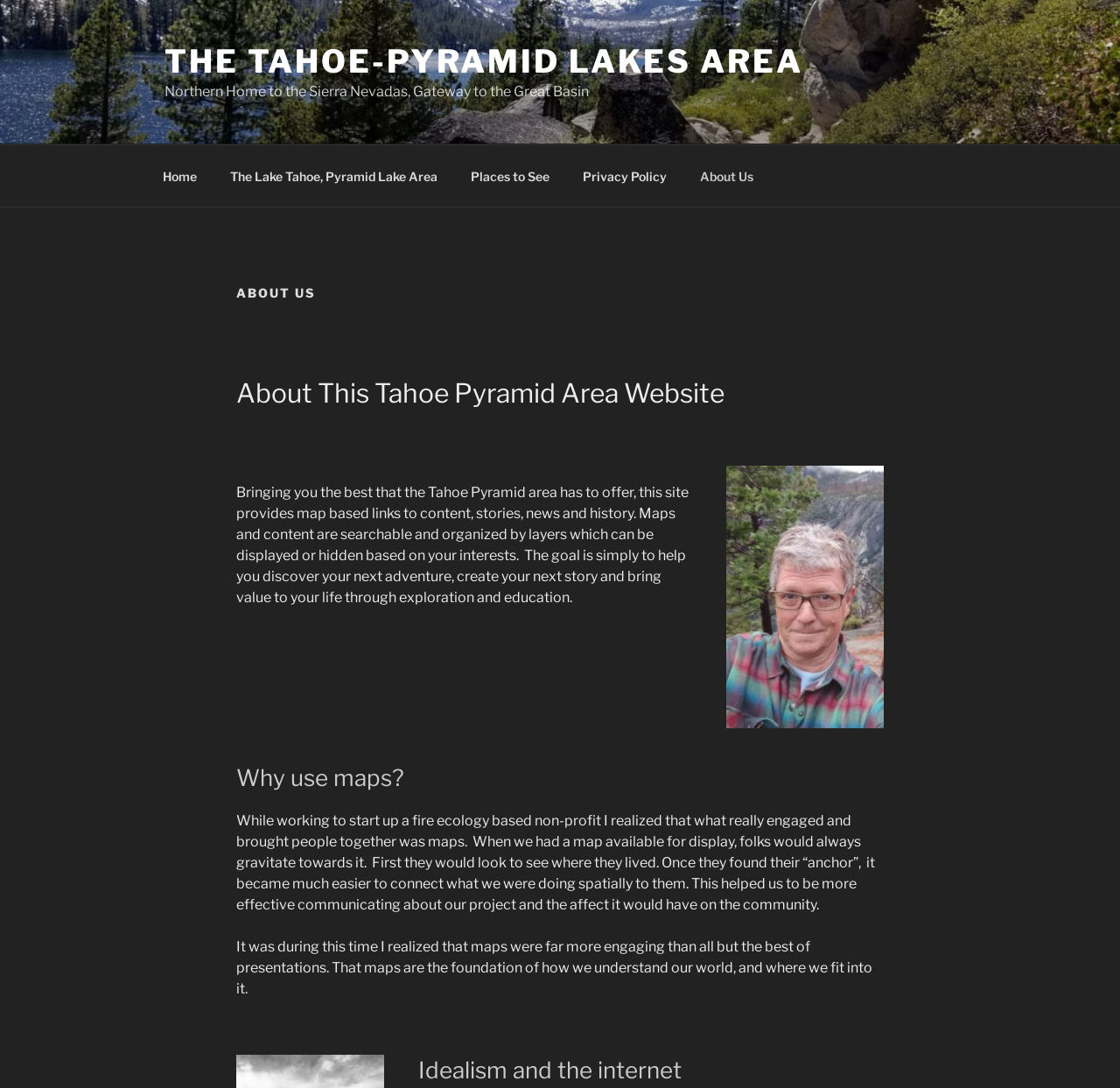Determine the bounding box coordinates for the HTML element described here: "The Tahoe-Pyramid Lakes Area".

[0.147, 0.039, 0.717, 0.074]